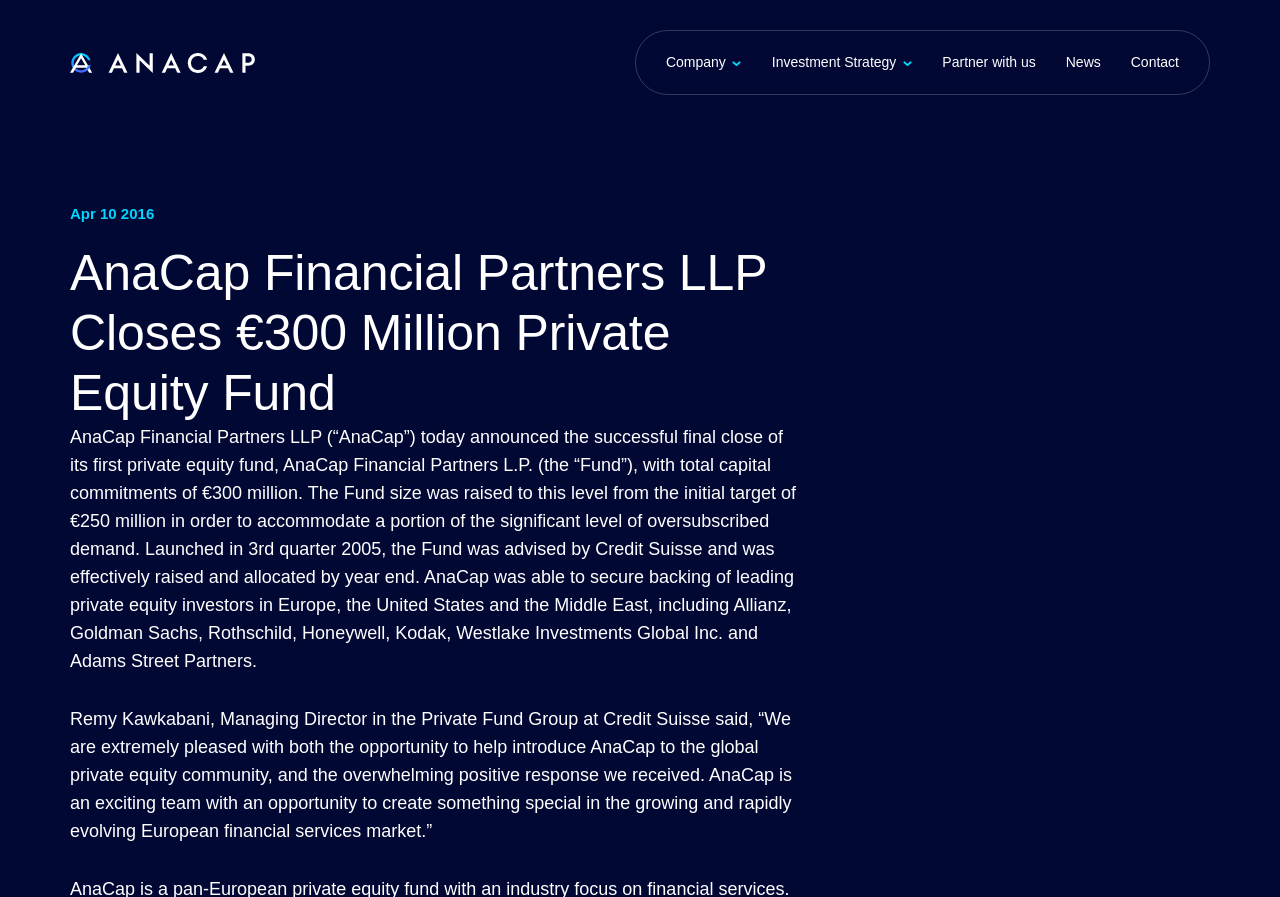Please provide the bounding box coordinates for the element that needs to be clicked to perform the following instruction: "View Our Firm". The coordinates should be given as four float numbers between 0 and 1, i.e., [left, top, right, bottom].

[0.016, 0.212, 0.071, 0.234]